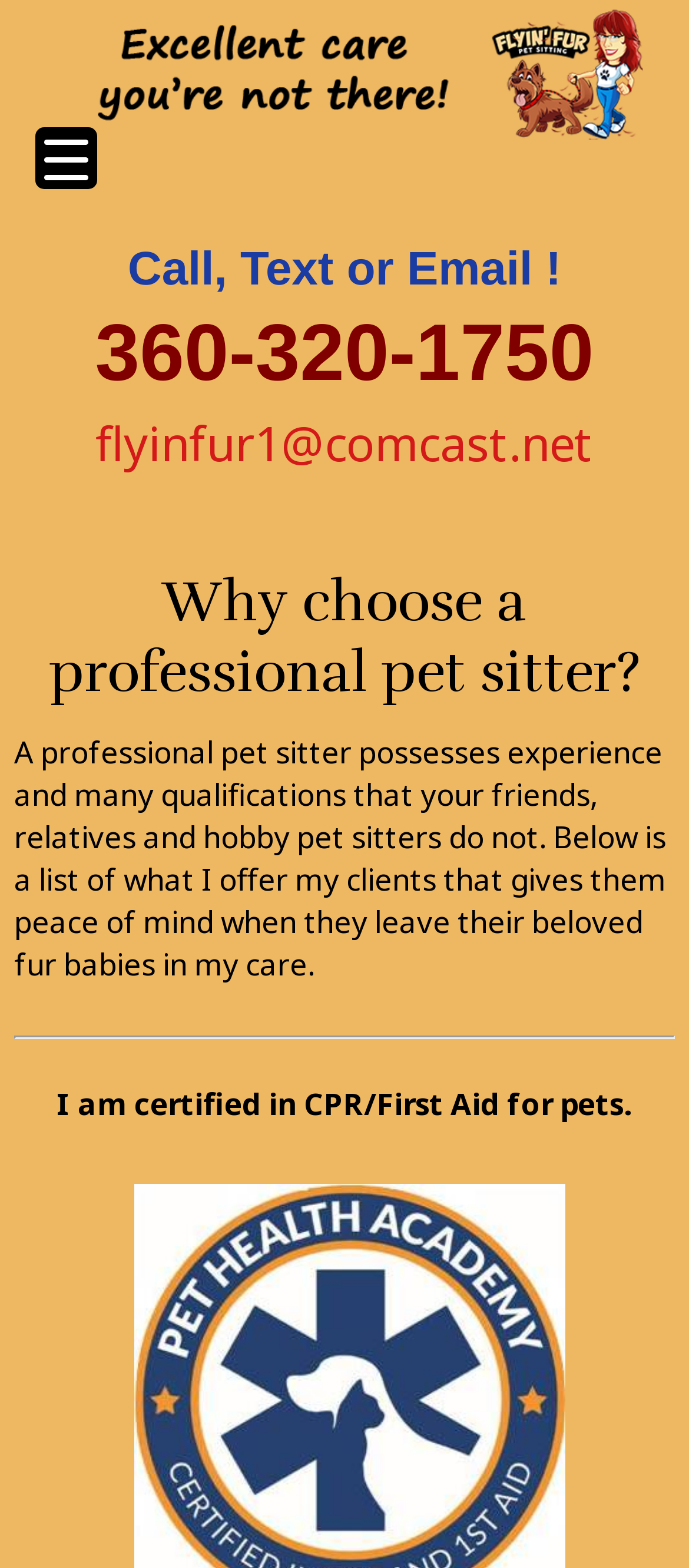Provide a single word or phrase answer to the question: 
What is the name of the pet sitting service?

Flyin' Fur Pet Sitting